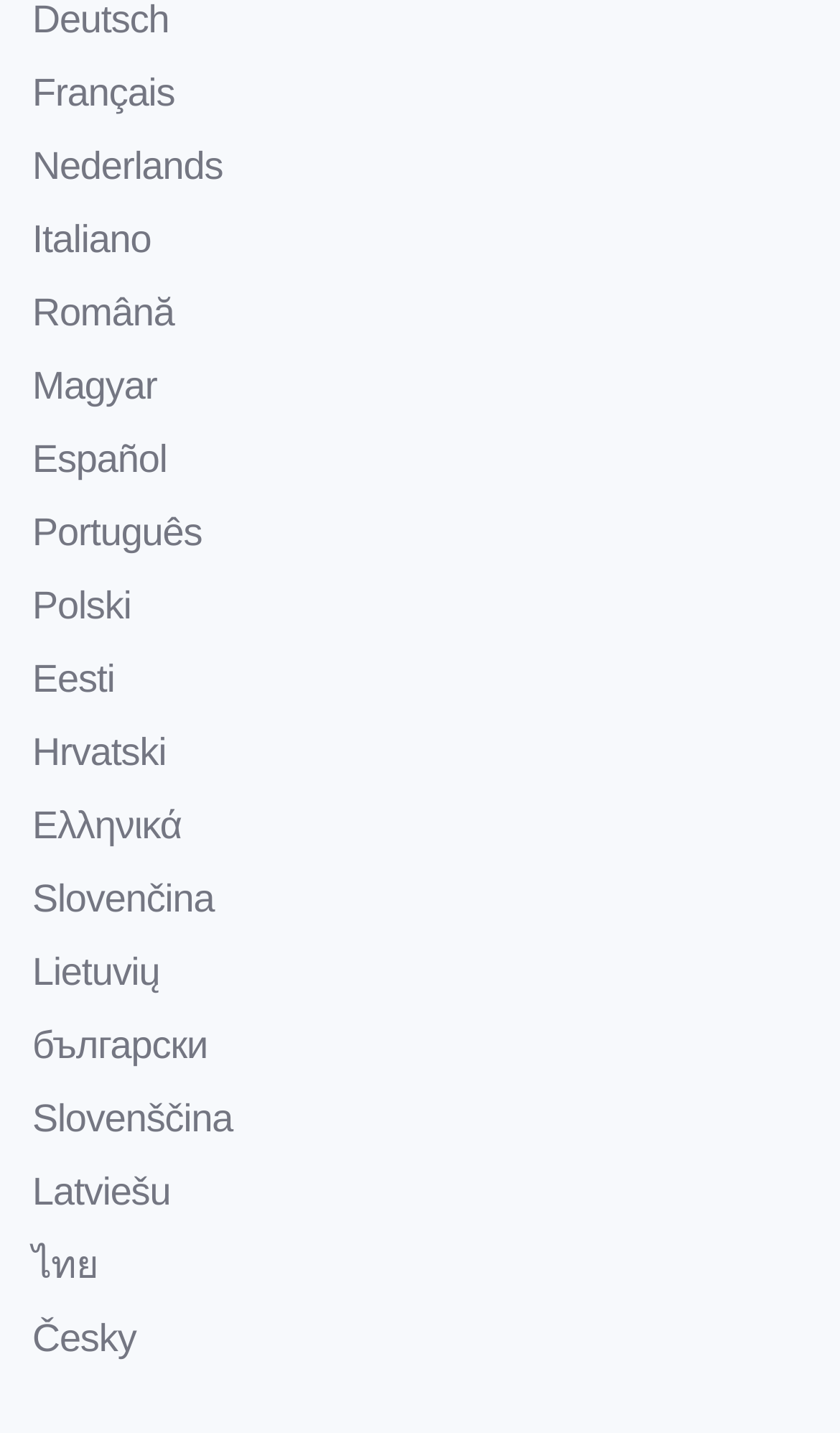Where is the Español link located?
With the help of the image, please provide a detailed response to the question.

I can see that the Español link has a bounding box coordinate of [0.038, 0.305, 0.199, 0.335], which means it is located at the top-left part of the webpage.